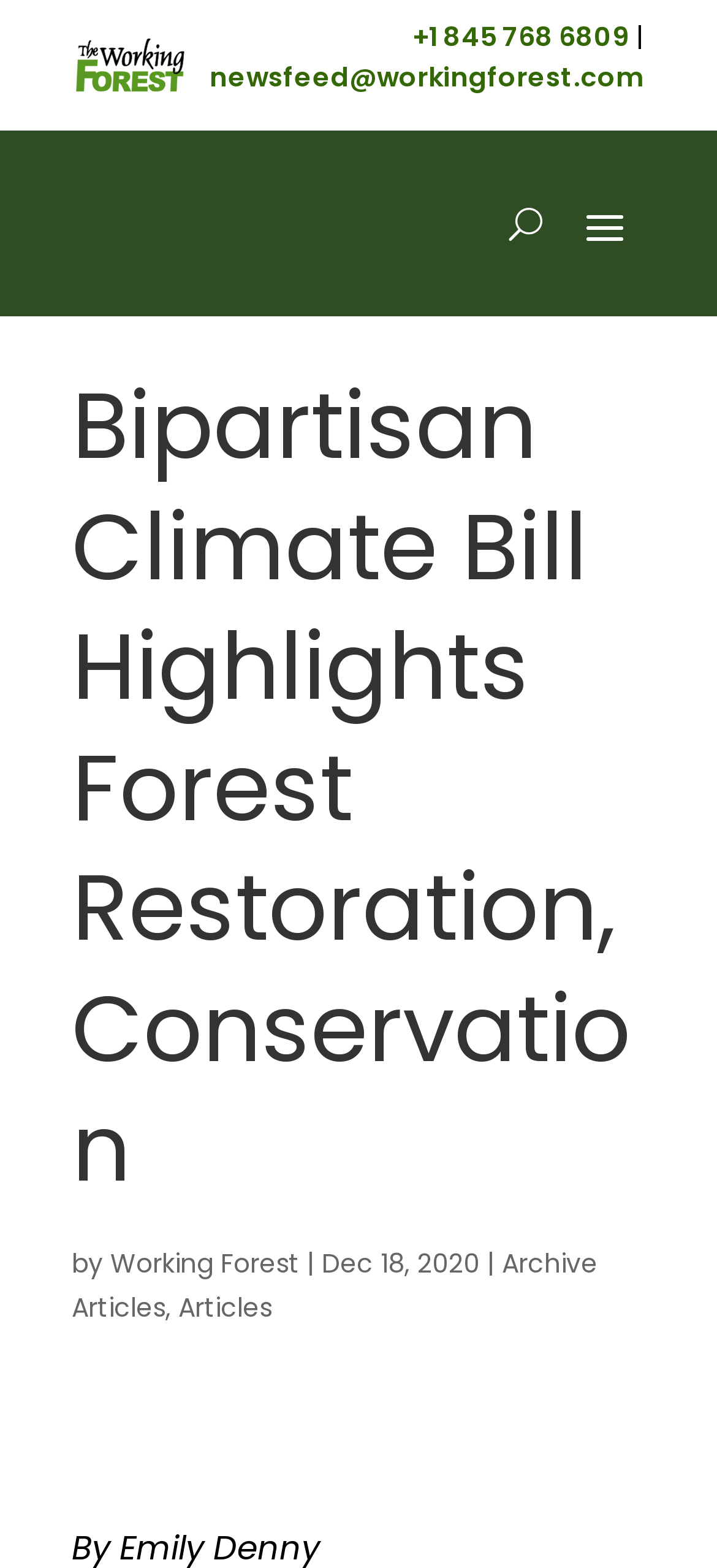What is the category of the article?
Based on the image content, provide your answer in one word or a short phrase.

Archive Articles